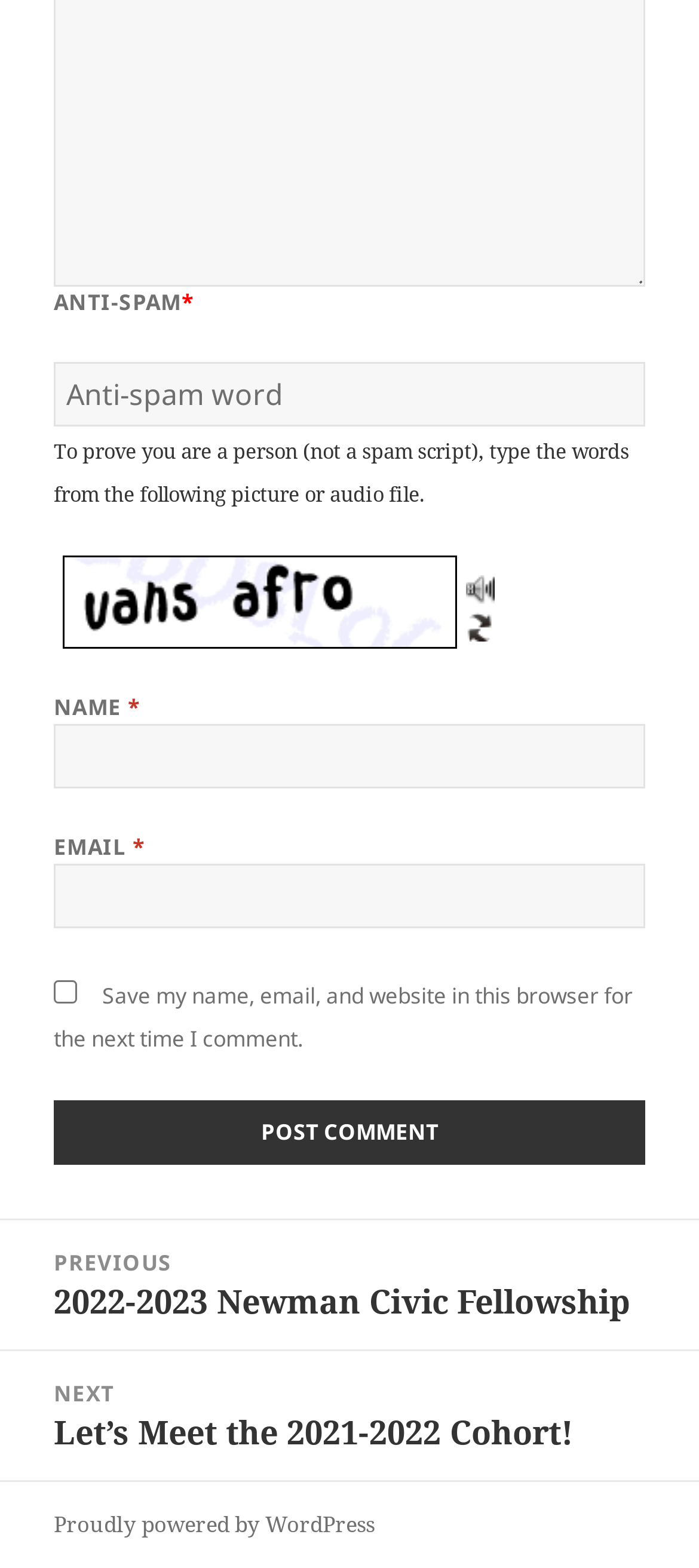With reference to the screenshot, provide a detailed response to the question below:
What is the purpose of the checkbox?

The checkbox is used to save the user's name, email, and website in the browser for the next time they comment, making it easier to fill in the comment form.